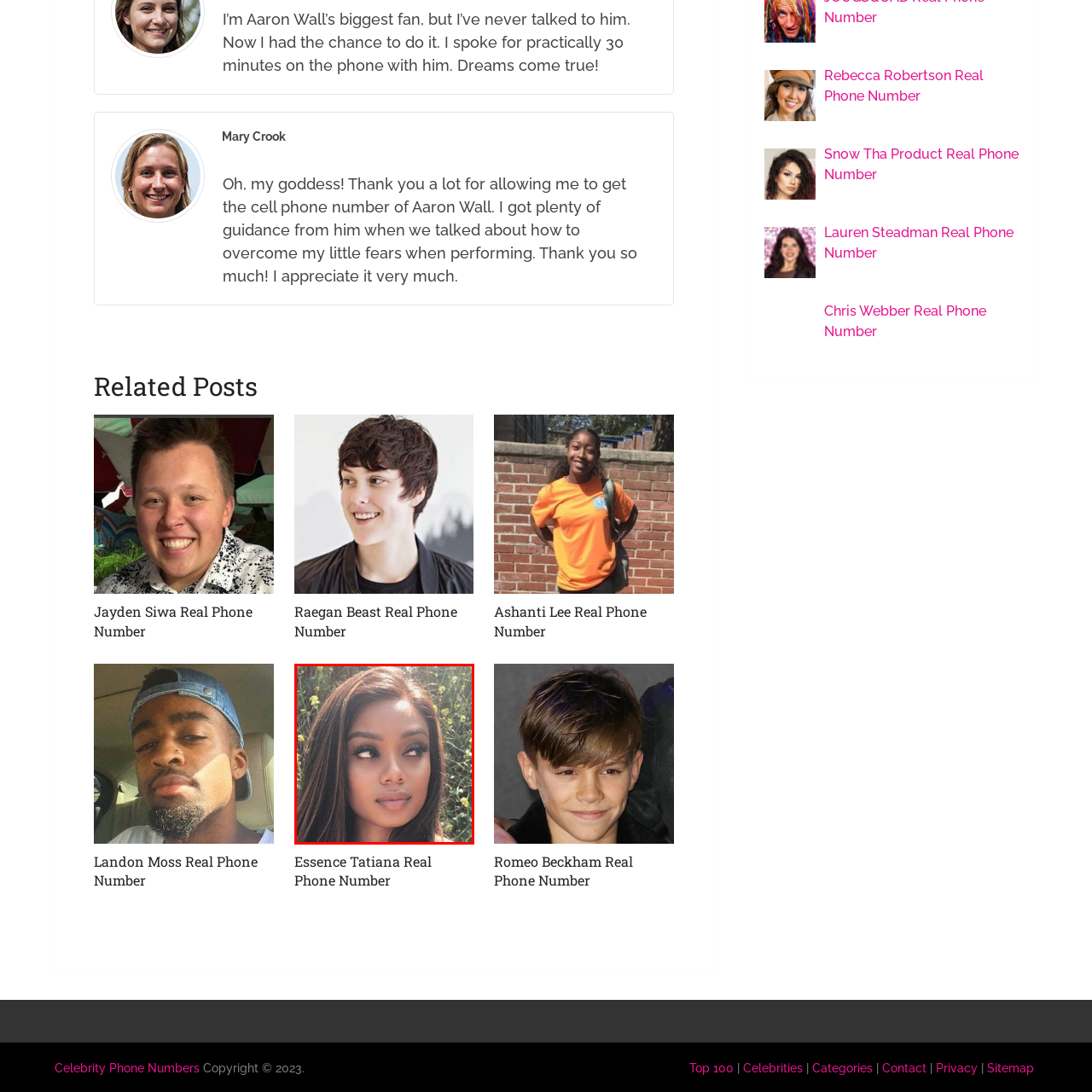What is the shape of the woman's hair?
Direct your attention to the image marked by the red bounding box and answer the question with a single word or phrase.

Straight